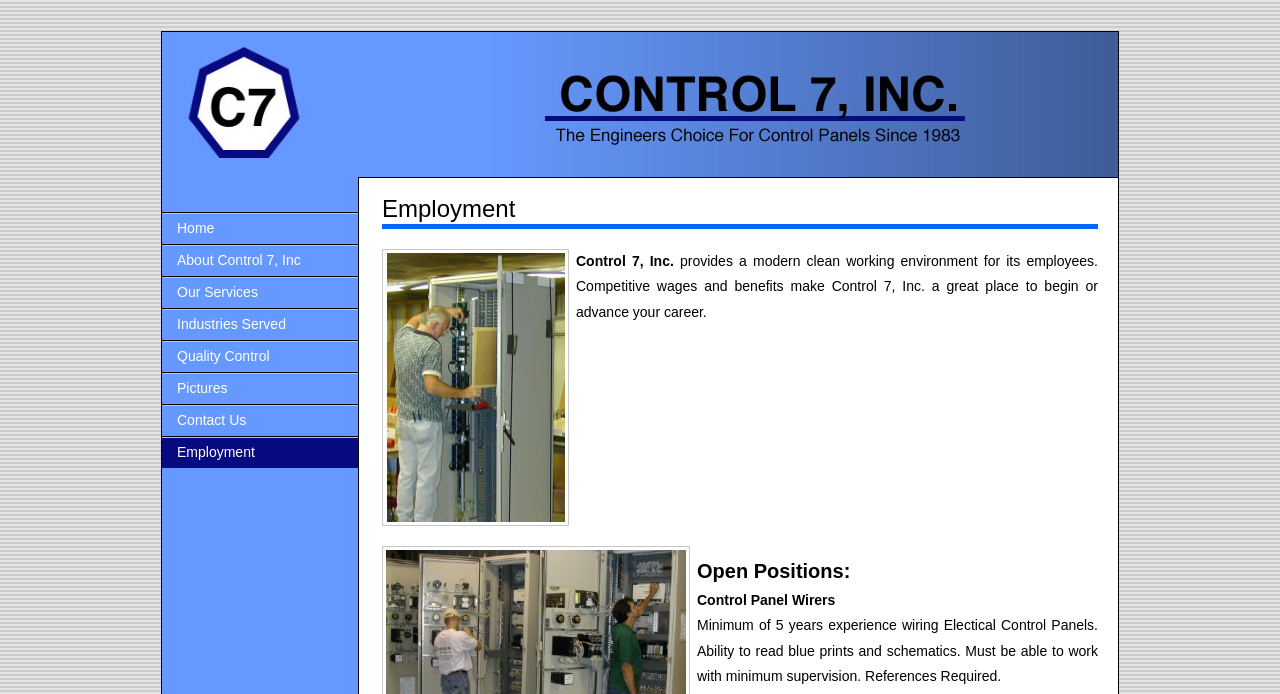Convey a detailed summary of the webpage, mentioning all key elements.

The webpage is about the employment opportunities at Control 7, Inc. At the top, there are two identical headers with a link and an image, both containing the company name "Control 7, Inc". Below these headers, there is a navigation menu with 7 links: "Home", "About Control 7, Inc", "Our Services", "Industries Served", "Quality Control", "Pictures", and "Contact Us", with the current page being "Employment" as indicated by the highlighted link.

The main content of the page is divided into two sections. The first section has a header "Employment" and an image "employment-top" to the right of it. Below the header, there is a brief introduction to the company, stating that it provides a modern clean working environment with competitive wages and benefits.

The second section is about open positions, with a heading "Open Positions:". There is one job listing, "Control Panel Wirers", which requires at least 5 years of experience wiring electrical control panels, the ability to read blueprints and schematics, and the ability to work with minimum supervision. The job listing also mentions that references are required.